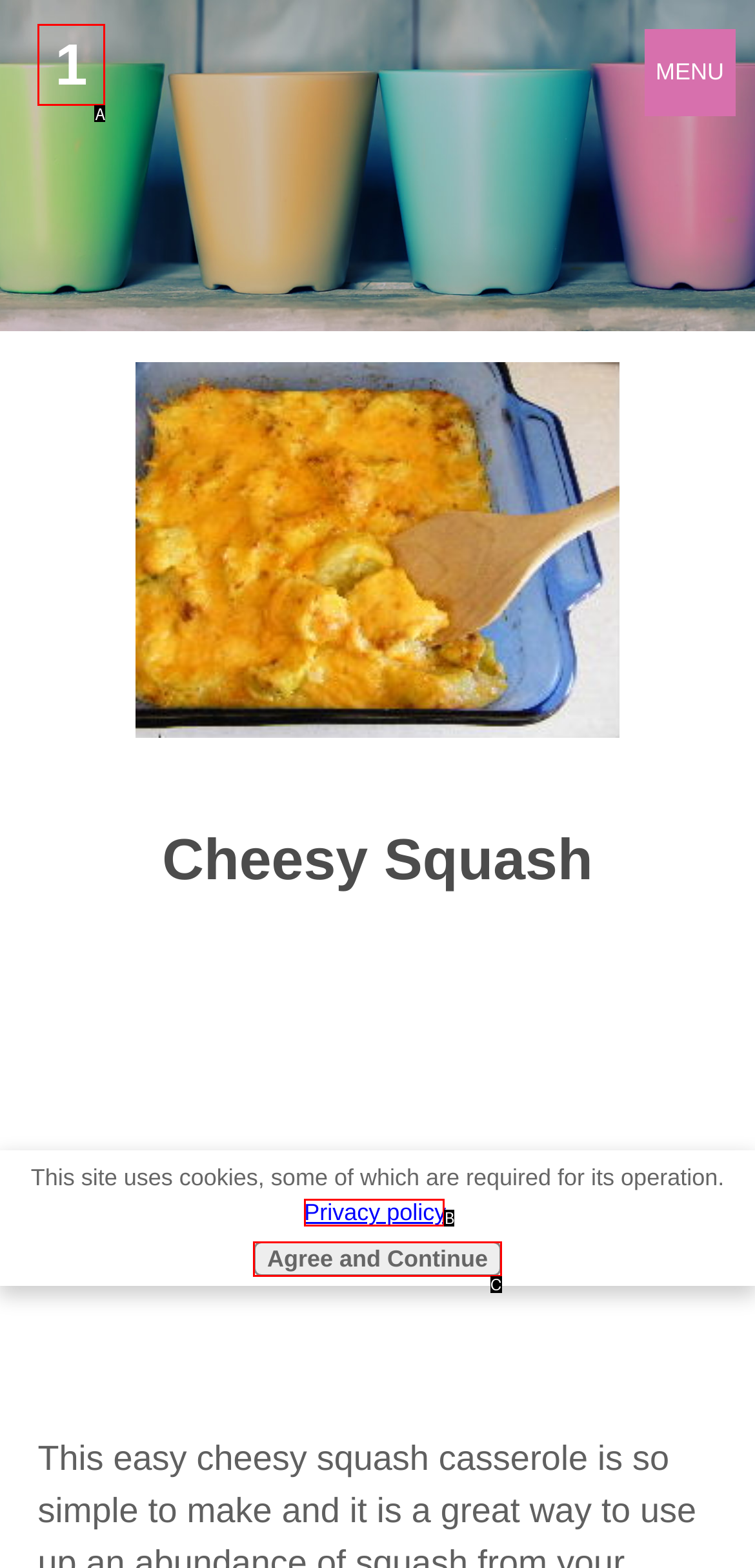Point out the option that aligns with the description: Agree and Continue
Provide the letter of the corresponding choice directly.

C